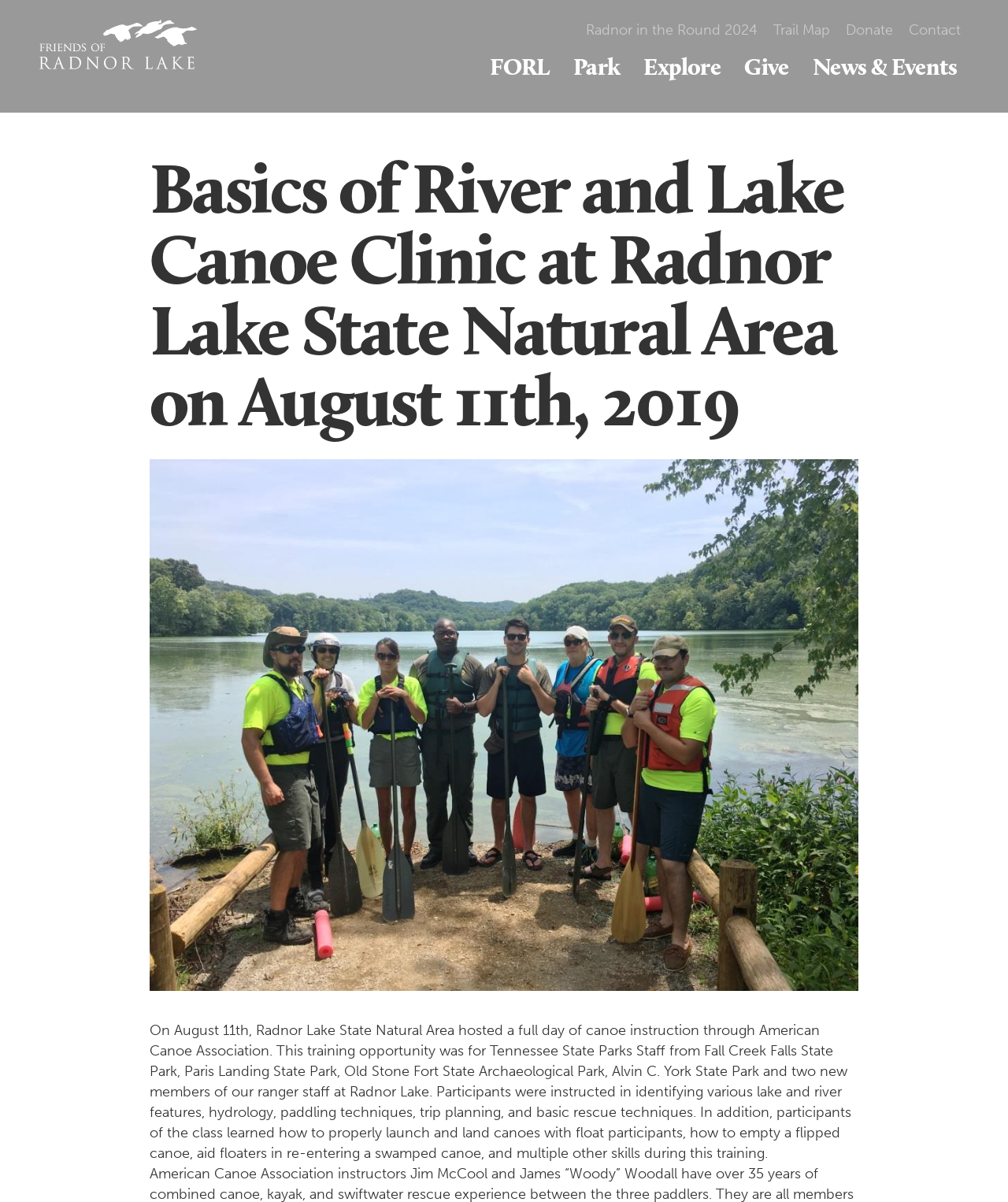Find the bounding box coordinates of the clickable element required to execute the following instruction: "View the 'Trail Map'". Provide the coordinates as four float numbers between 0 and 1, i.e., [left, top, right, bottom].

[0.759, 0.016, 0.831, 0.033]